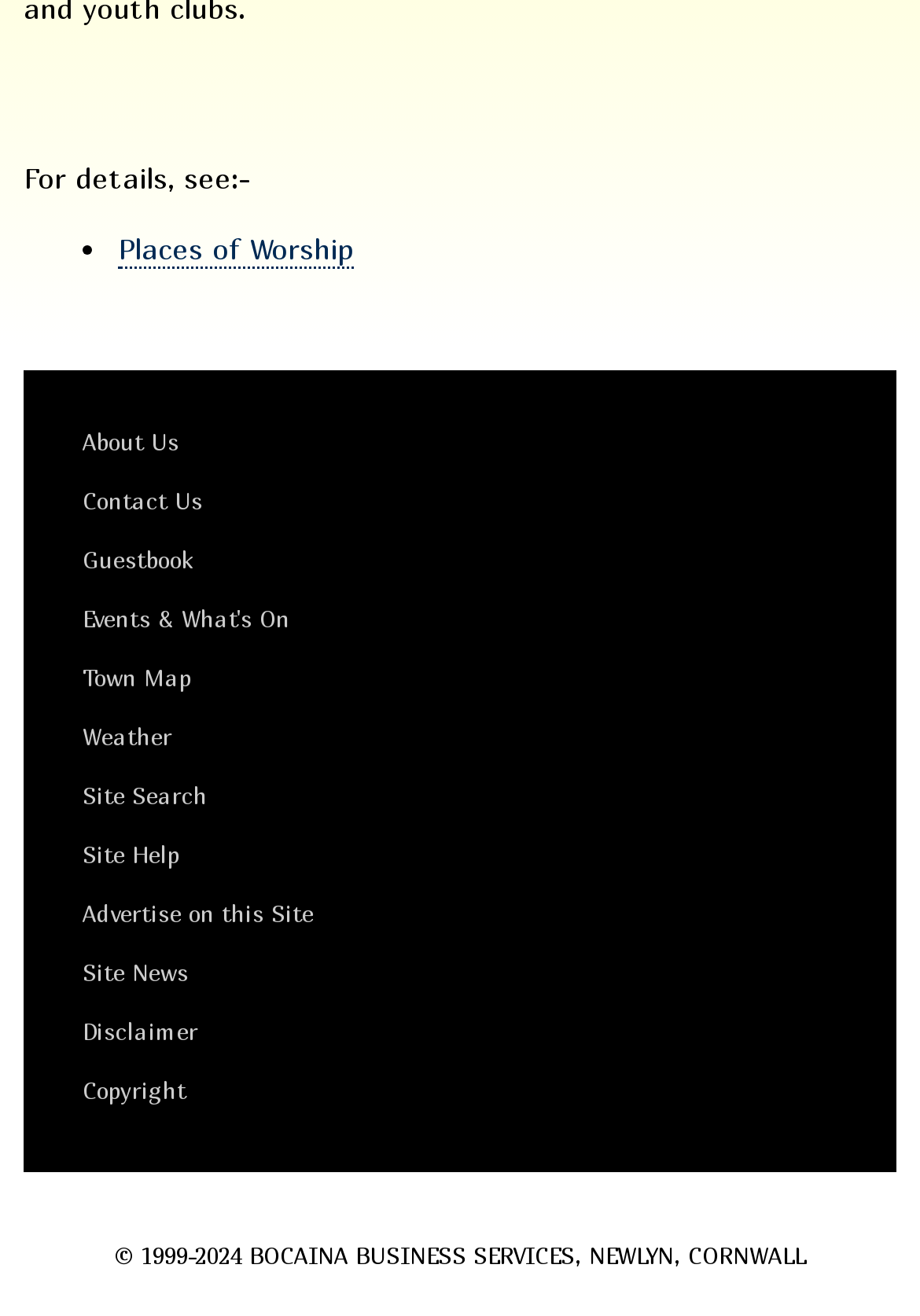What is the purpose of the '•' symbol?
Please use the visual content to give a single word or phrase answer.

List marker